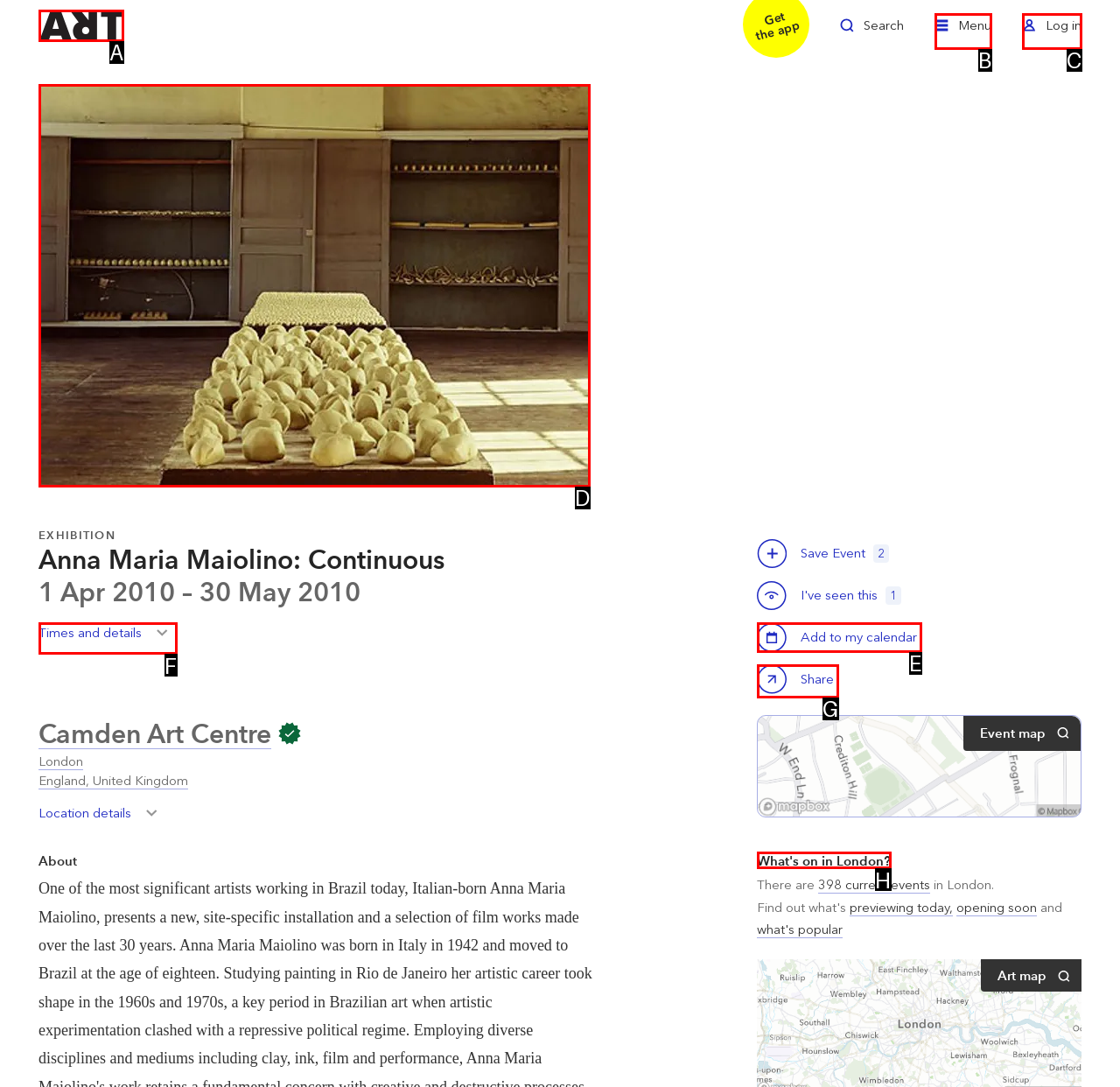From the given options, choose the HTML element that aligns with the description: Welcome to ArtRabbit. Respond with the letter of the selected element.

A